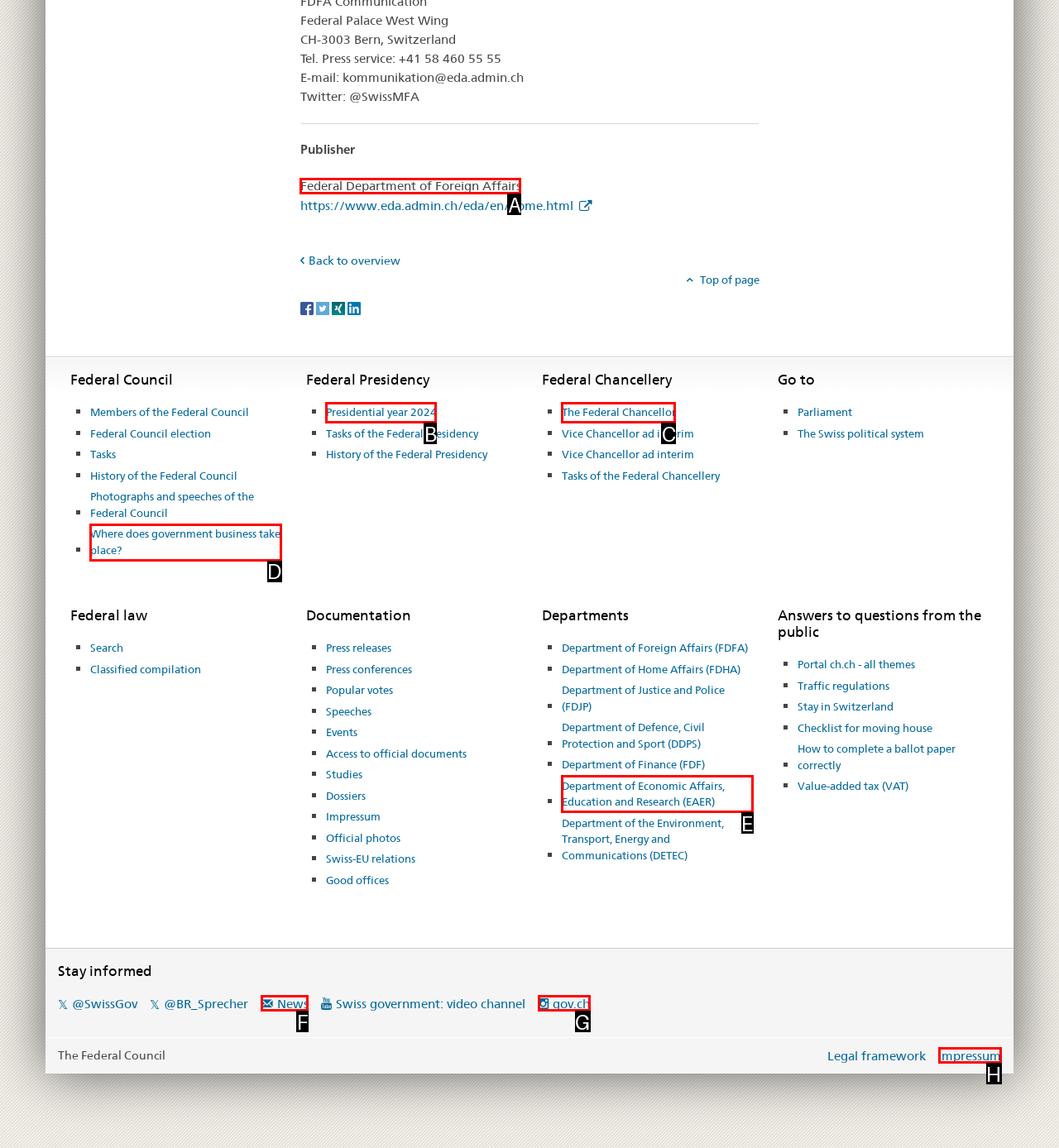Choose the HTML element that should be clicked to achieve this task: Click on the link to the Federal Department of Foreign Affairs
Respond with the letter of the correct choice.

A